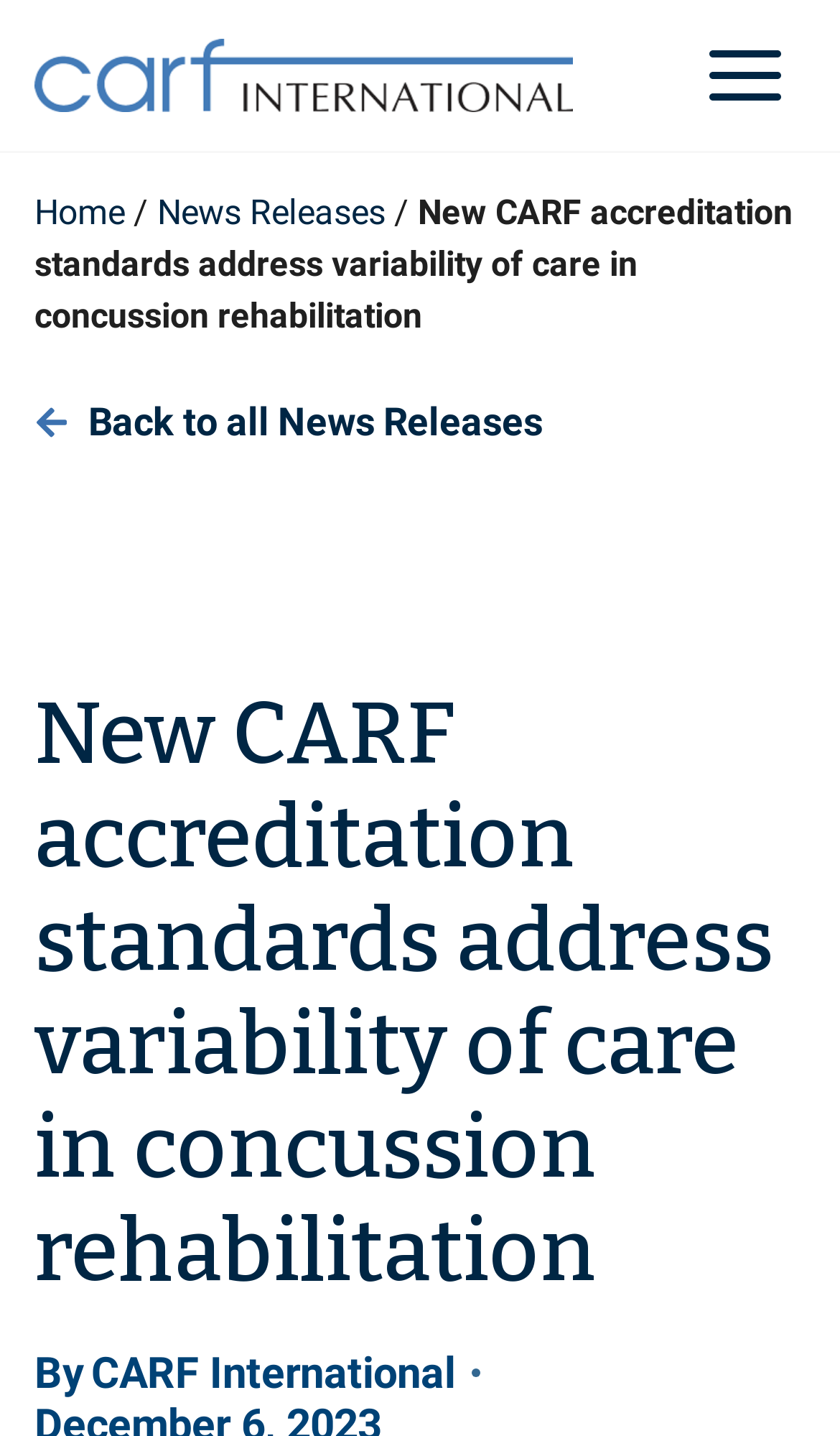Locate and generate the text content of the webpage's heading.

New CARF accreditation standards address variability of care in concussion rehabilitation